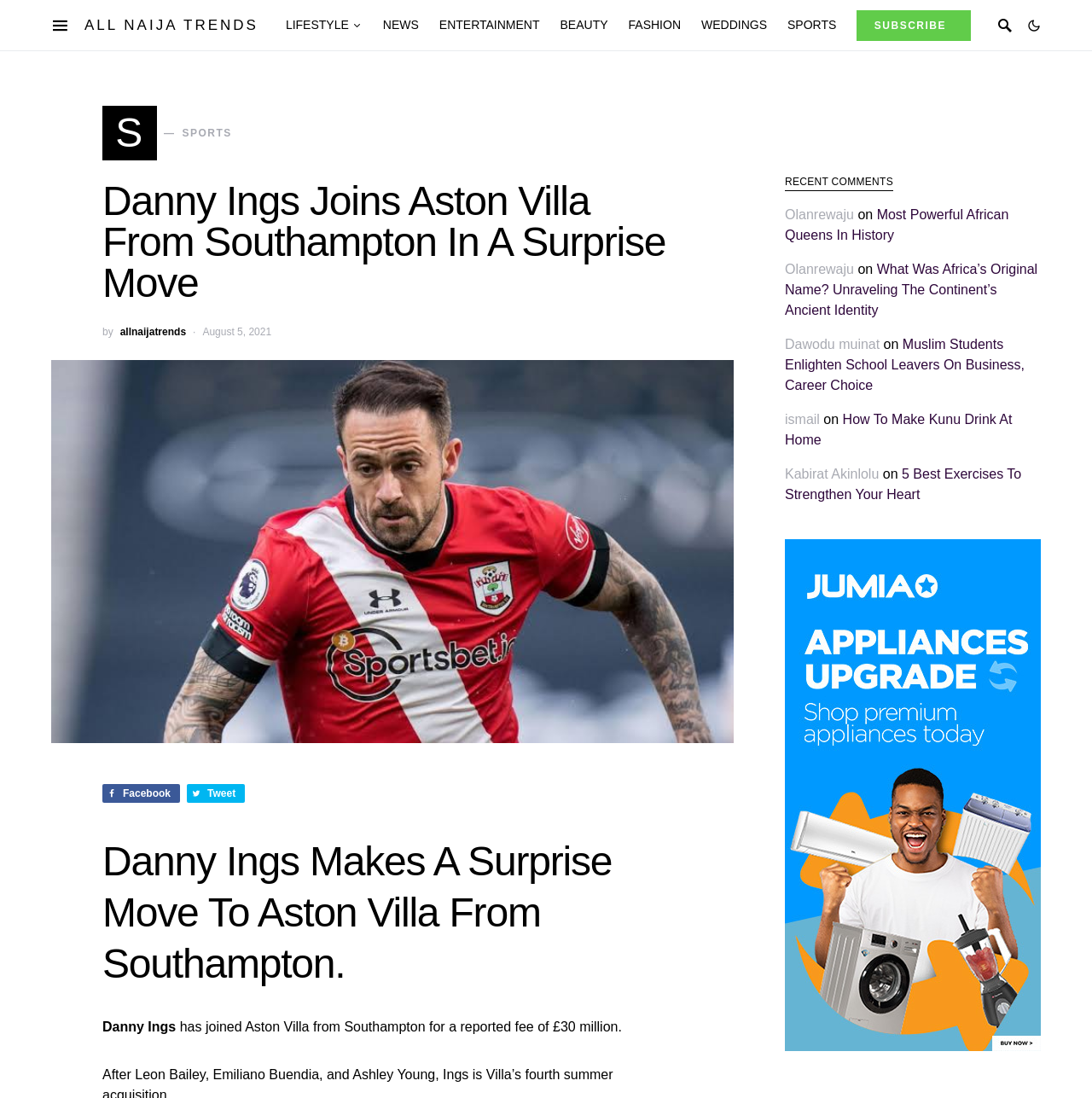Identify the bounding box coordinates for the element that needs to be clicked to fulfill this instruction: "Read the article about Danny Ings joining Aston Villa". Provide the coordinates in the format of four float numbers between 0 and 1: [left, top, right, bottom].

[0.094, 0.165, 0.625, 0.277]